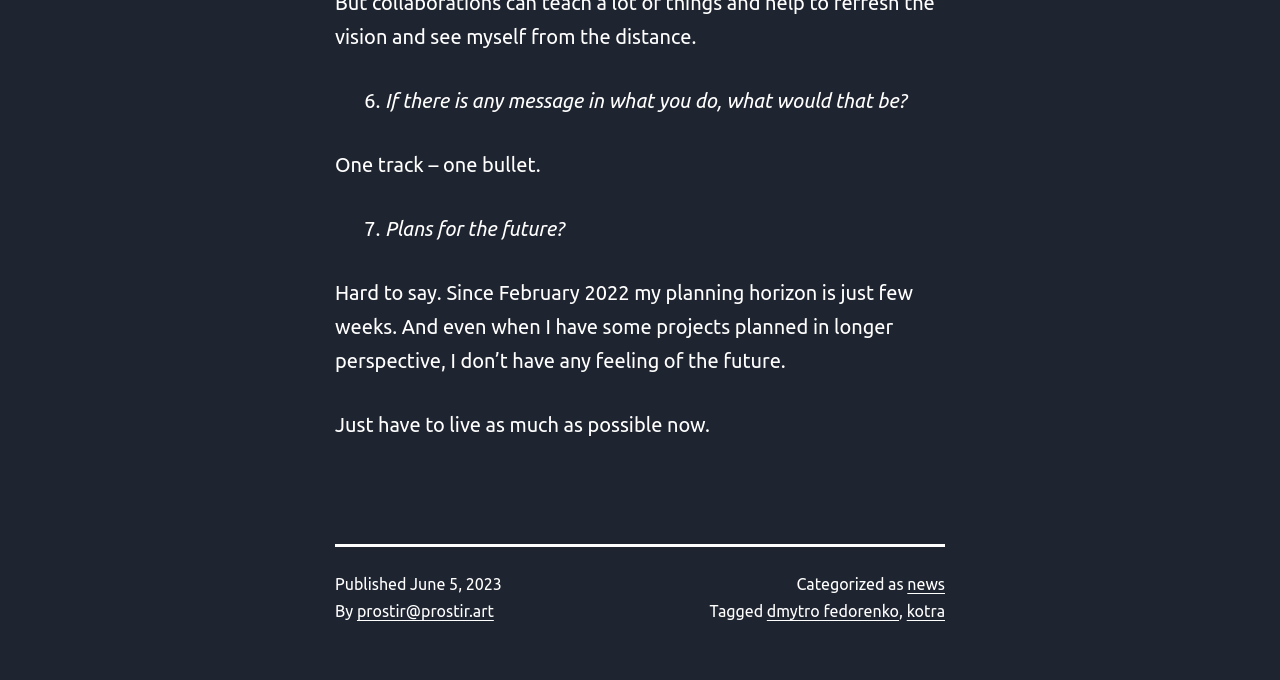Who is the author of the post?
Please give a detailed and thorough answer to the question, covering all relevant points.

The author of the post is mentioned in the footer section of the webpage, specifically in the link element, which contains the text 'prostir@prostir.art'.